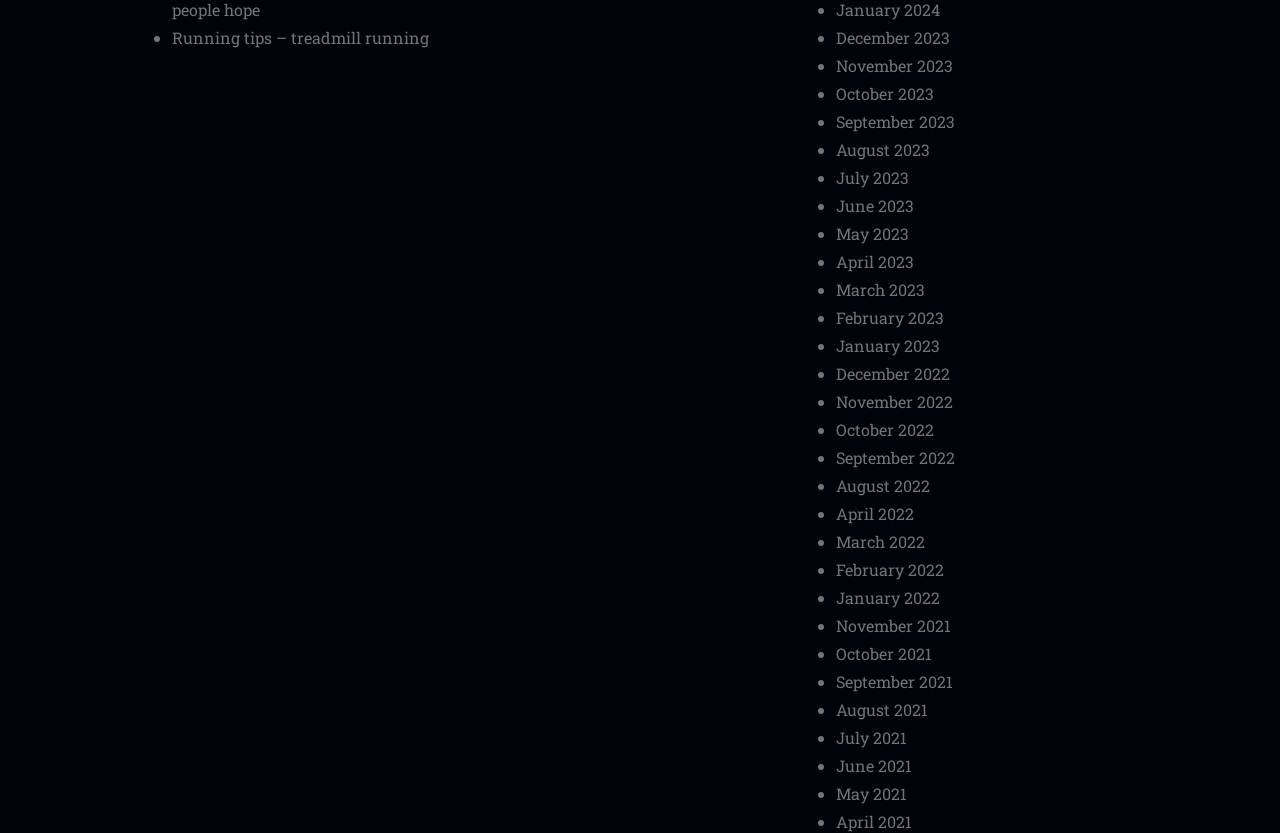Please identify the bounding box coordinates of where to click in order to follow the instruction: "Go to December 2023".

[0.653, 0.033, 0.742, 0.058]